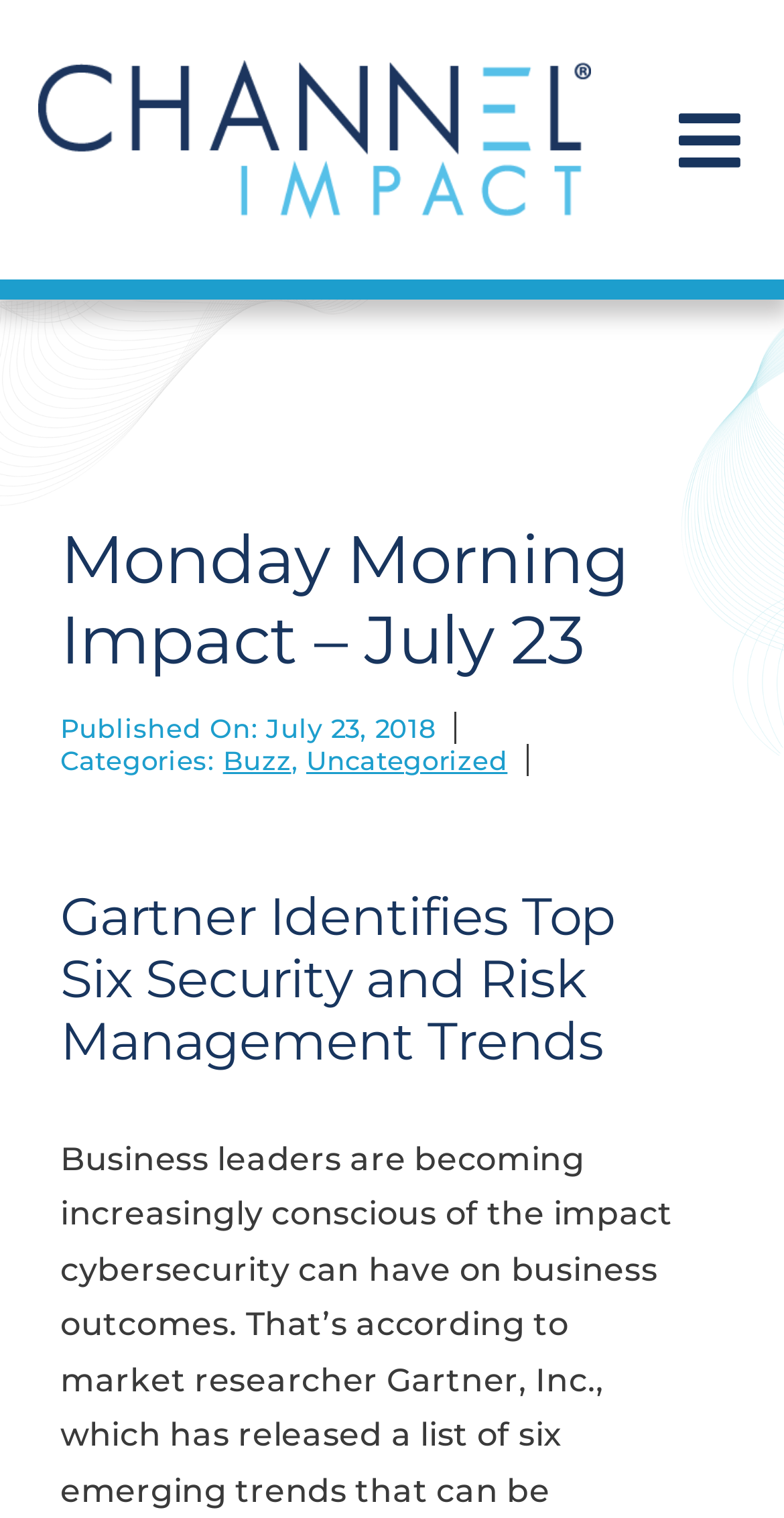Please identify the bounding box coordinates of the clickable area that will fulfill the following instruction: "Open the Find a Solution submenu". The coordinates should be in the format of four float numbers between 0 and 1, i.e., [left, top, right, bottom].

[0.785, 0.164, 1.0, 0.25]